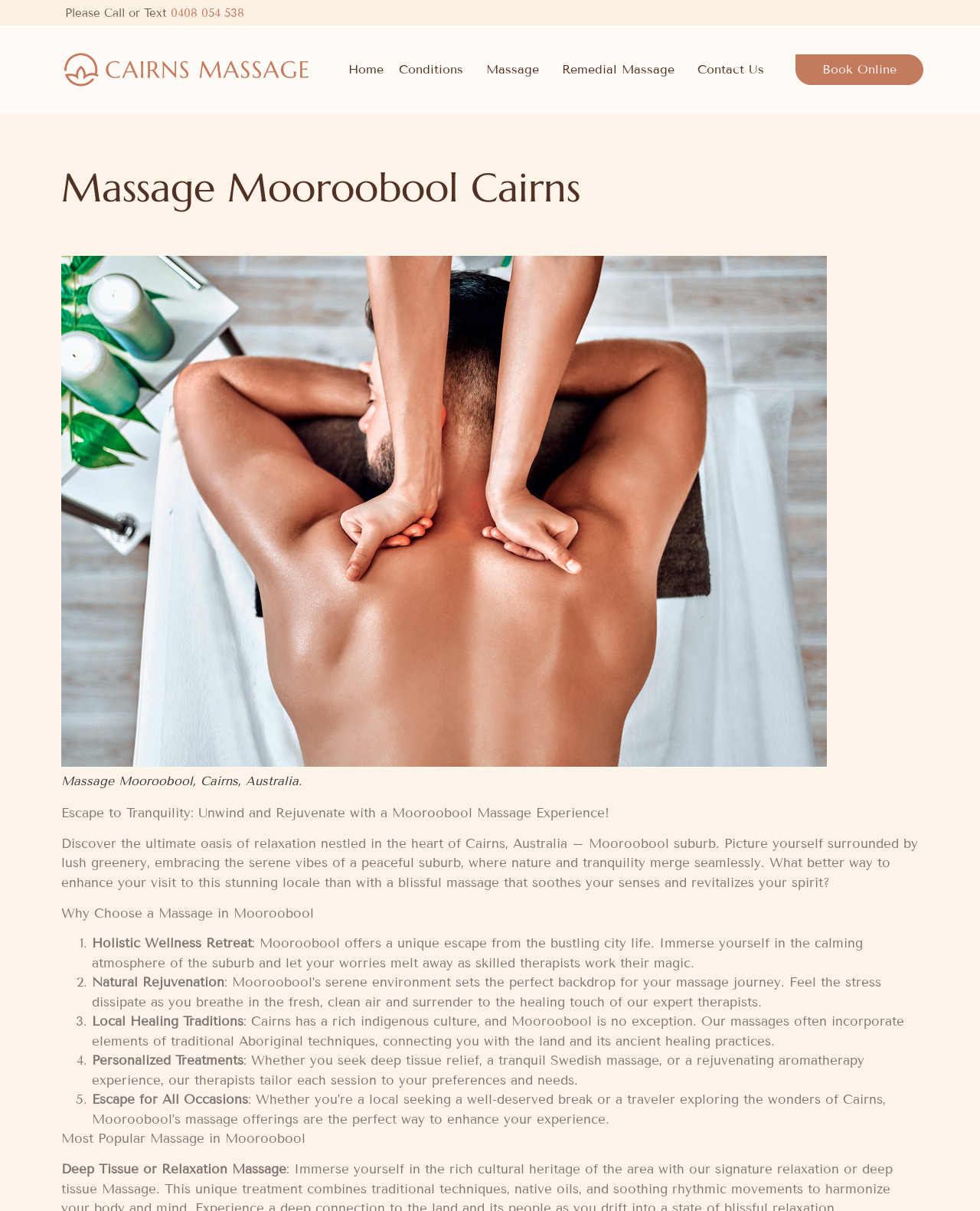Please provide a comprehensive response to the question below by analyzing the image: 
What is the phone number to book a massage?

The phone number to book a massage can be found on the top of the webpage, next to the 'Please Call or Text' text. It is a clickable link with the phone number 0408 054 538.